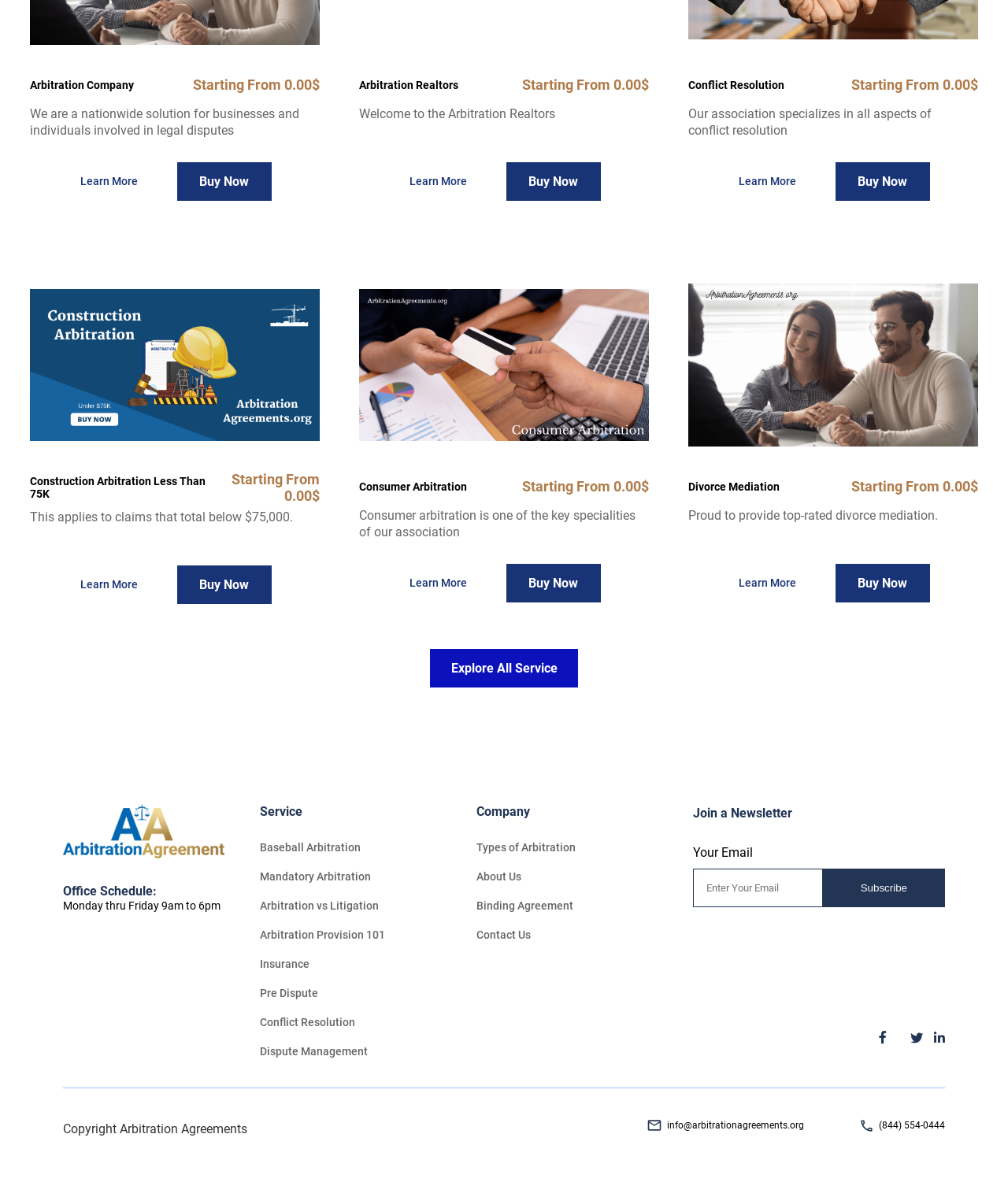Please find and report the bounding box coordinates of the element to click in order to perform the following action: "Buy Now for Construction Arbitration Less Than 75K". The coordinates should be expressed as four float numbers between 0 and 1, in the format [left, top, right, bottom].

[0.175, 0.472, 0.269, 0.504]